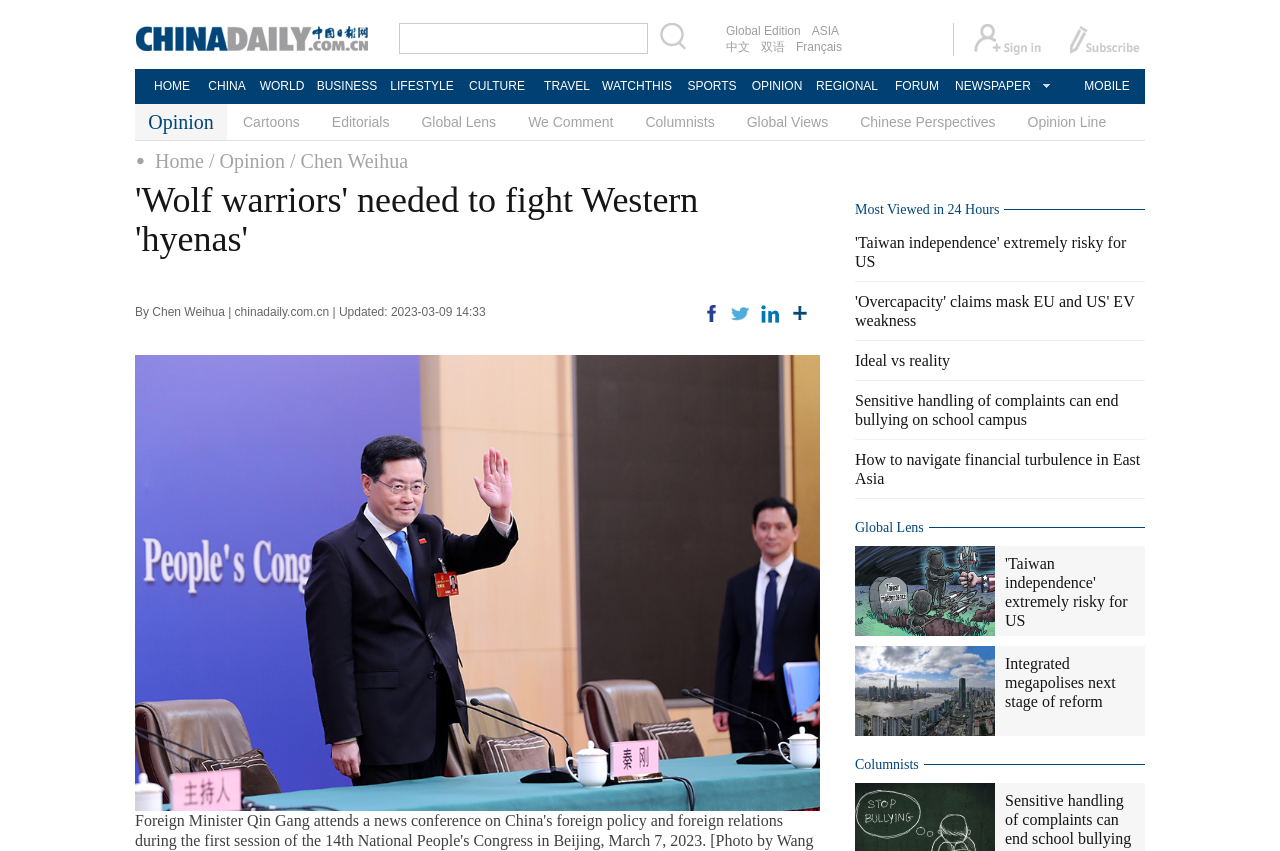Determine the bounding box coordinates for the area that should be clicked to carry out the following instruction: "Click the 'About Us' link".

None